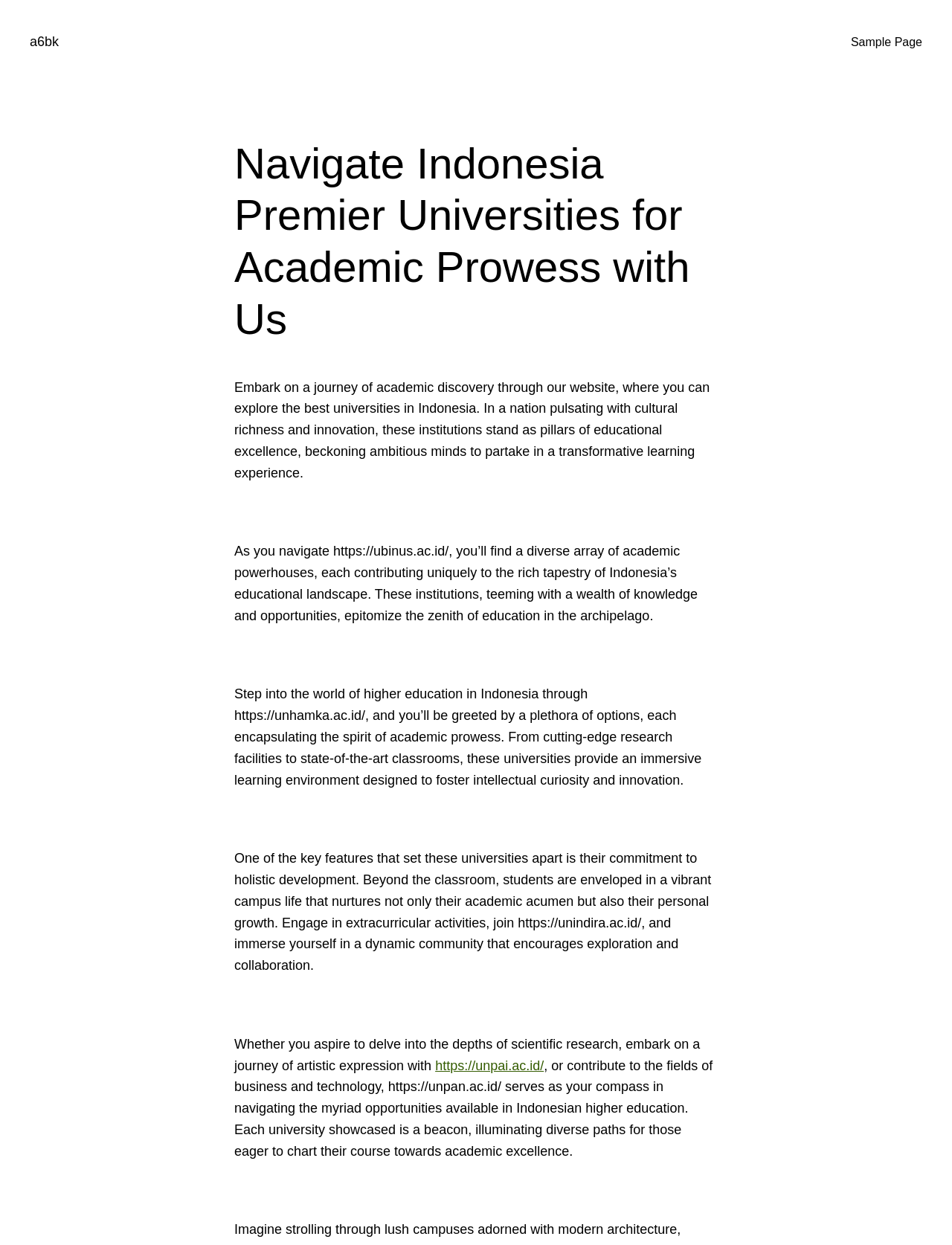How many universities are mentioned?
Using the image, elaborate on the answer with as much detail as possible.

I counted the number of university websites mentioned in the text, which are https://ubinus.ac.id/, https://unhamka.ac.id/, https://unindira.ac.id/, https://unpai.ac.id/, and https://unpan.ac.id/. Therefore, there are 5 universities mentioned.